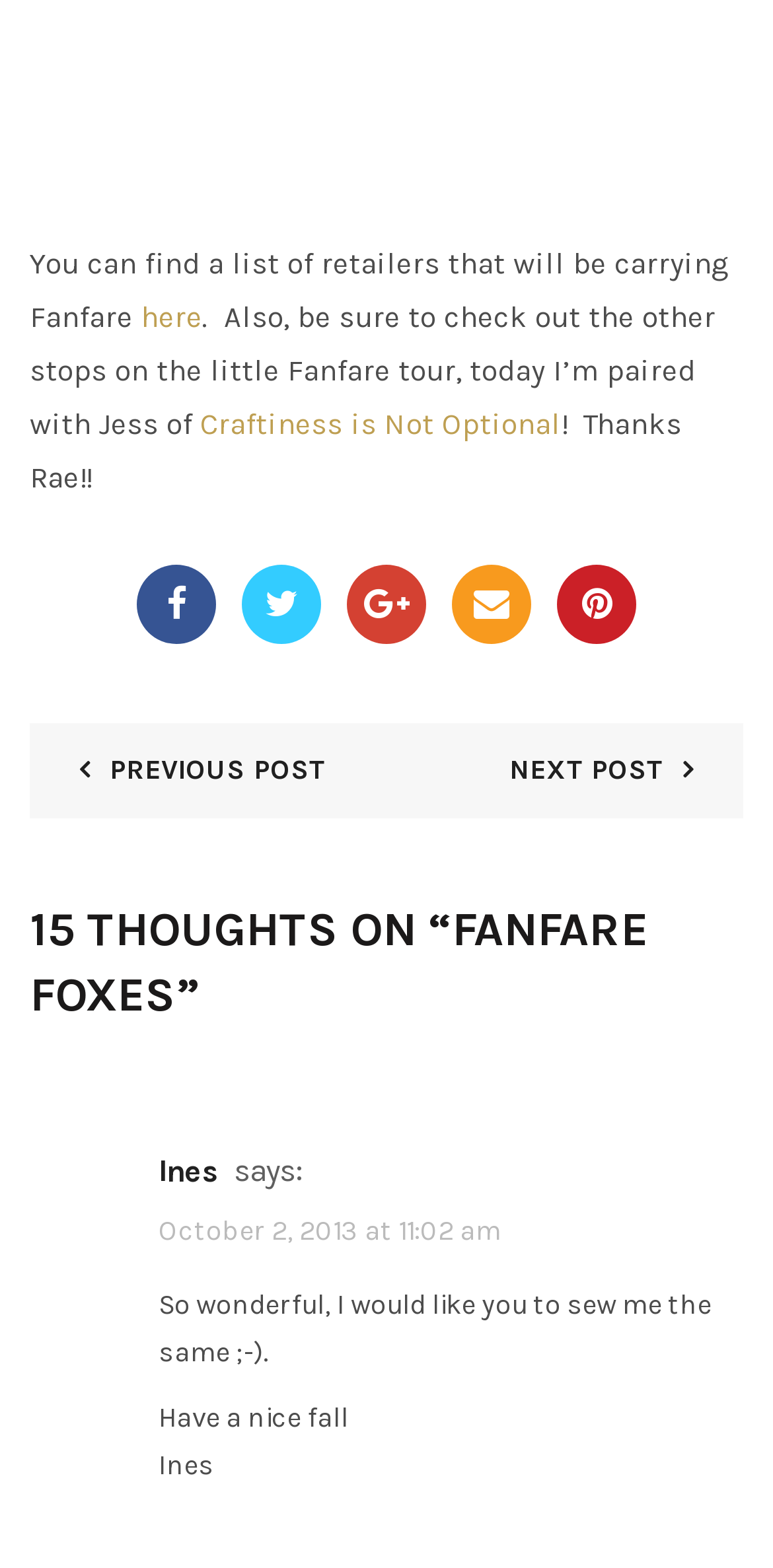Look at the image and write a detailed answer to the question: 
Who is the author of the comment 'So wonderful, I would like you to sew me the same ;-)?'

The comment 'So wonderful, I would like you to sew me the same ;-).' is preceded by the text 'Ines says:', which suggests that the author of the comment is Ines.